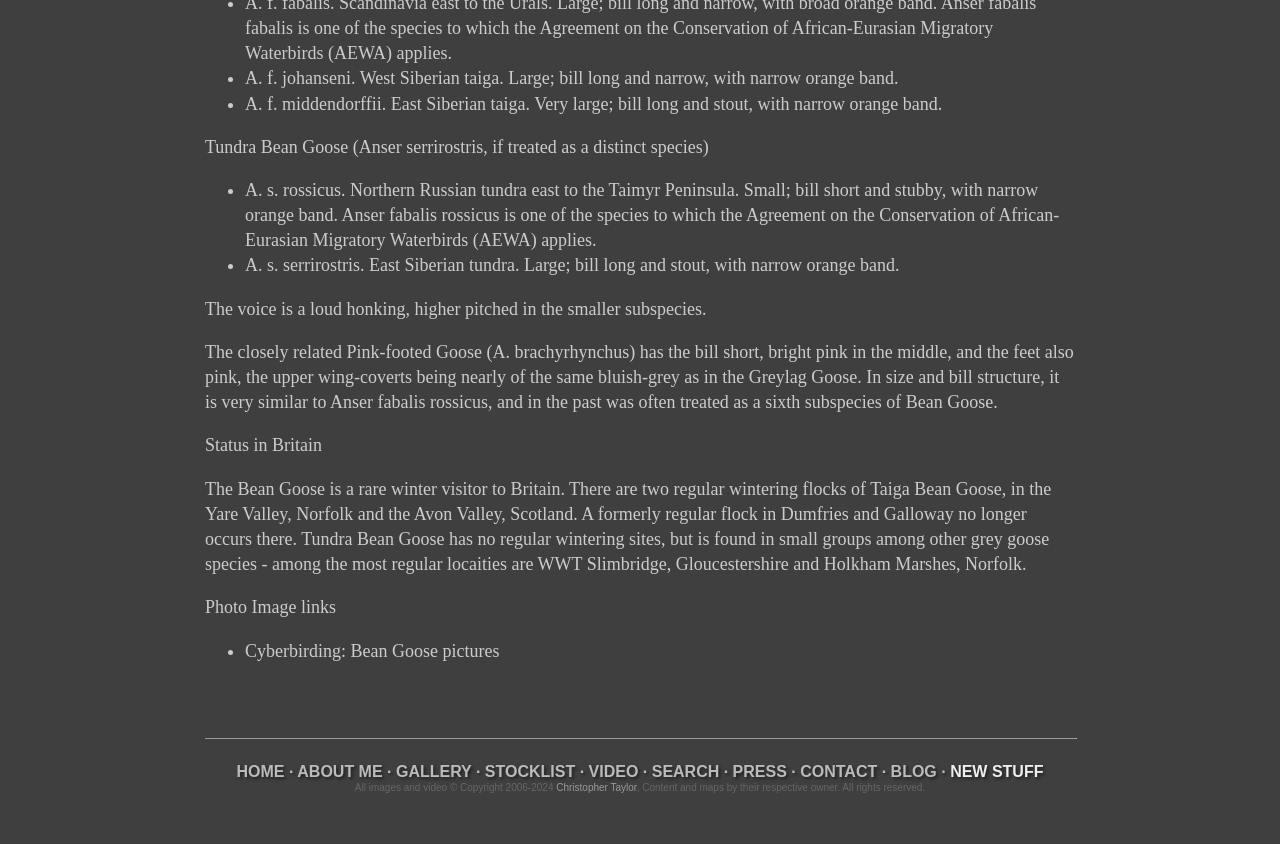How many regular wintering flocks of Taiga Bean Goose are mentioned in Britain?
Give a comprehensive and detailed explanation for the question.

According to the text, there are two regular wintering flocks of Taiga Bean Goose in Britain, one in the Yare Valley, Norfolk, and the other in the Avon Valley, Scotland.